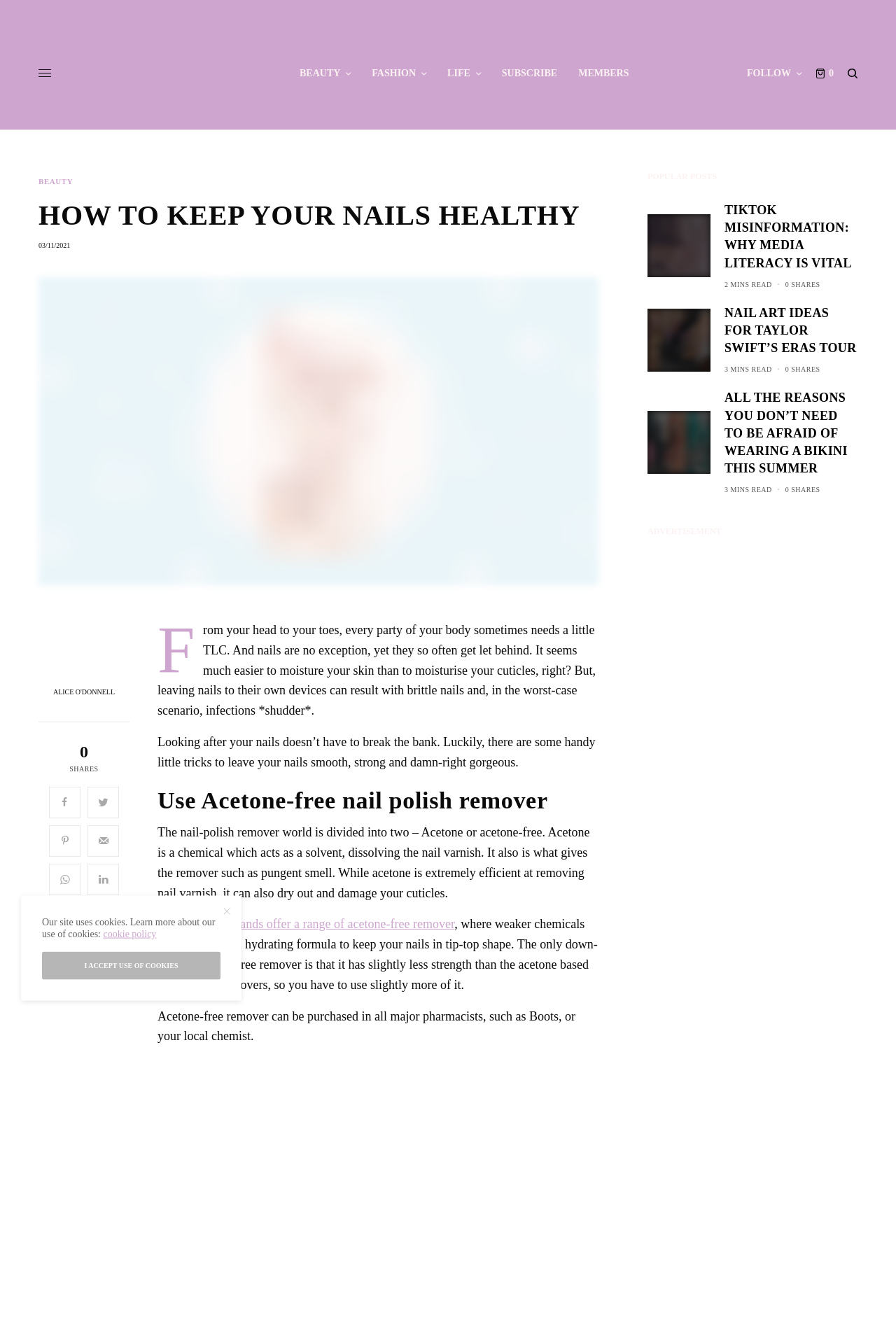Determine the bounding box coordinates of the region to click in order to accomplish the following instruction: "Click on the 'TIKTOK MISINFORMATION: WHY MEDIA LITERACY IS VITAL' link". Provide the coordinates as four float numbers between 0 and 1, specifically [left, top, right, bottom].

[0.809, 0.151, 0.957, 0.203]